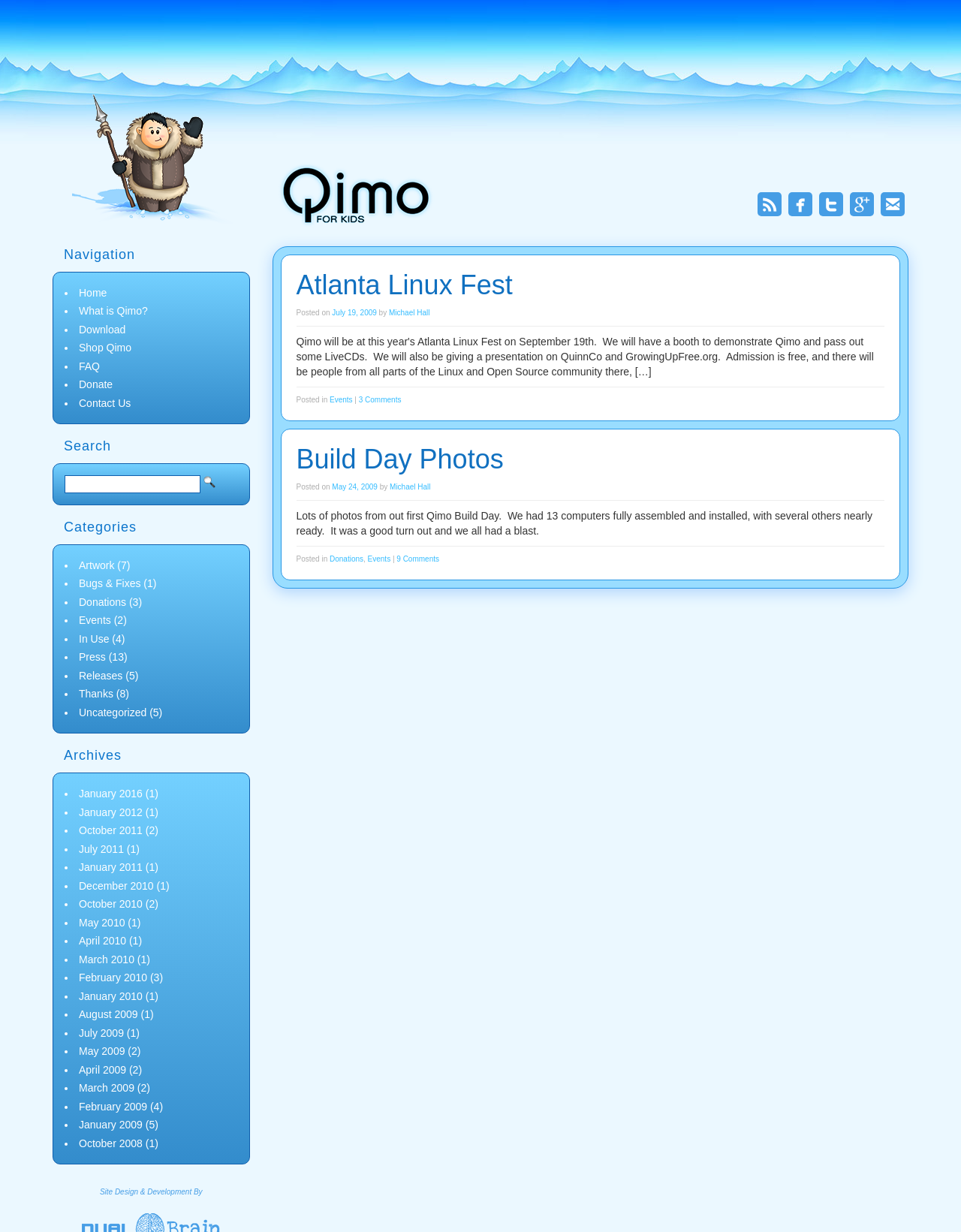Respond with a single word or phrase for the following question: 
What is the name of the person who posted the 'Atlanta Linux Fest' event?

Michael Hall